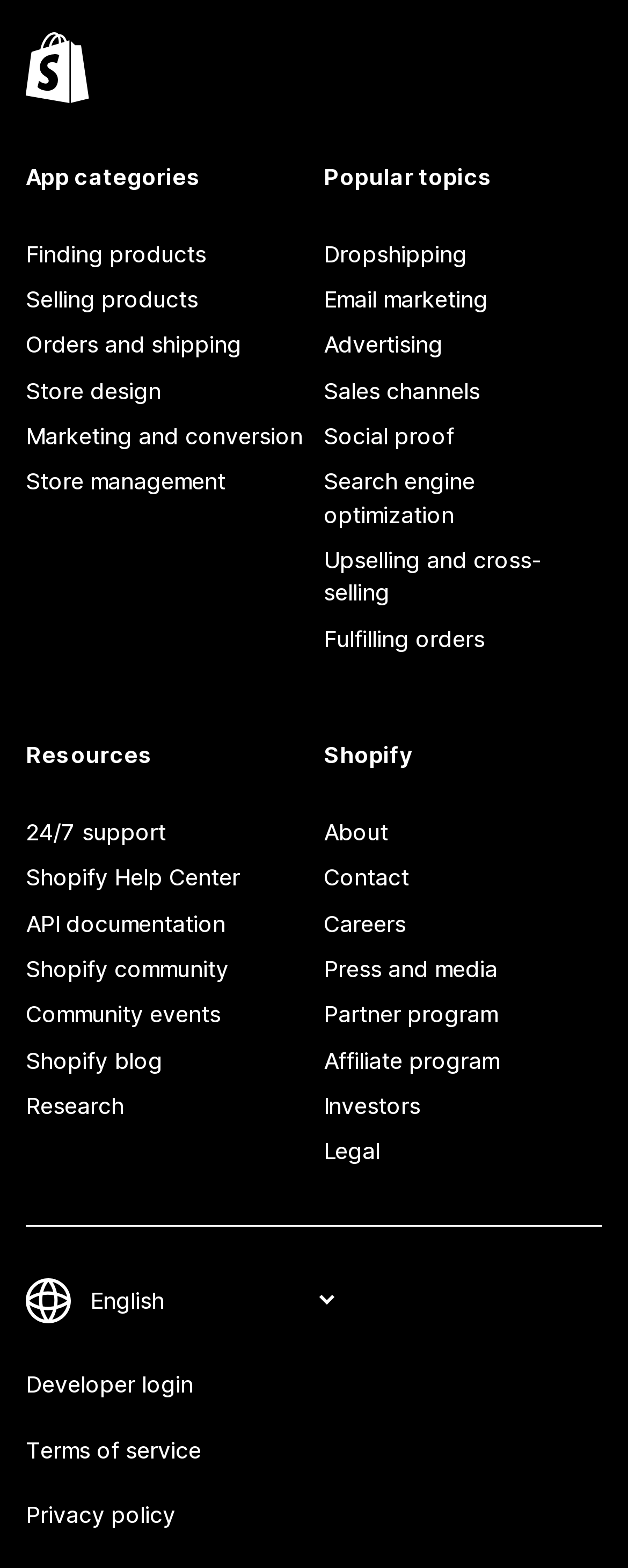Please give a short response to the question using one word or a phrase:
What is the purpose of the 'Change your language' combobox?

Language selection